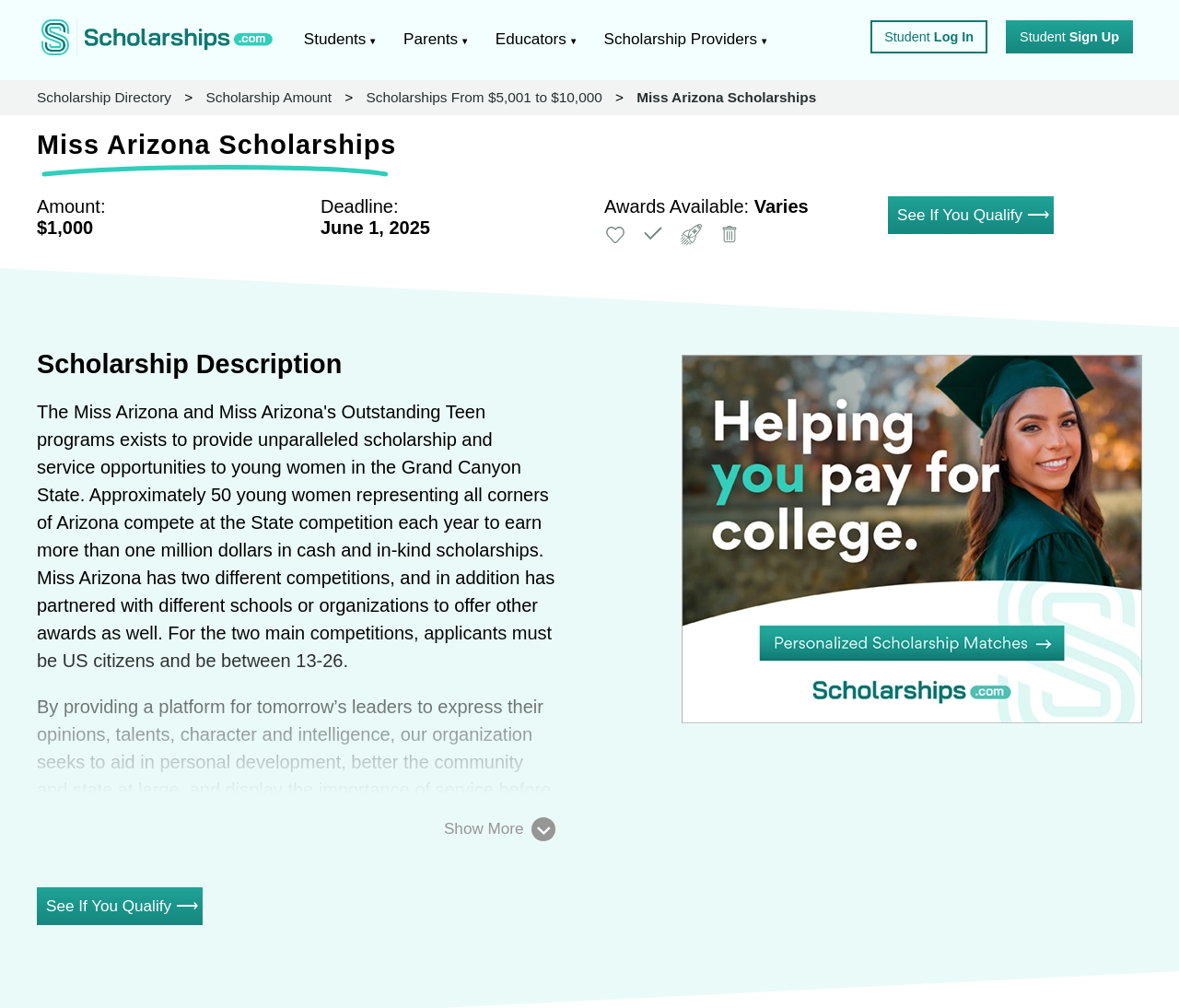Using the element description Scholarship Providers, predict the bounding box coordinates for the UI element. Provide the coordinates in (top-left x, top-left y, bottom-right x, bottom-right y) format with values ranging from 0 to 1.

[0.512, 0.03, 0.651, 0.049]